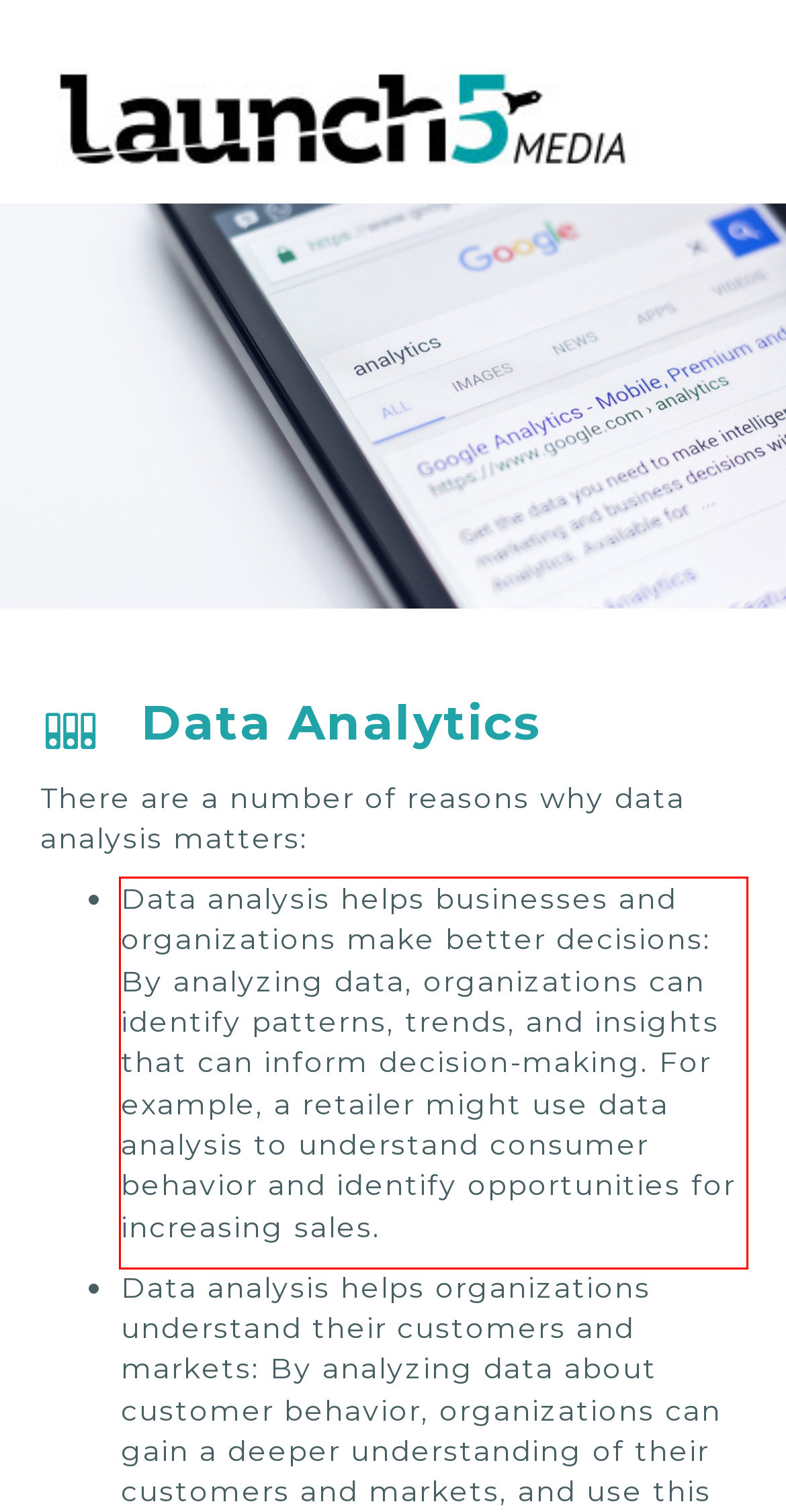Inspect the webpage screenshot that has a red bounding box and use OCR technology to read and display the text inside the red bounding box.

Data analysis helps businesses and organizations make better decisions: By analyzing data, organizations can identify patterns, trends, and insights that can inform decision-making. For example, a retailer might use data analysis to understand consumer behavior and identify opportunities for increasing sales.